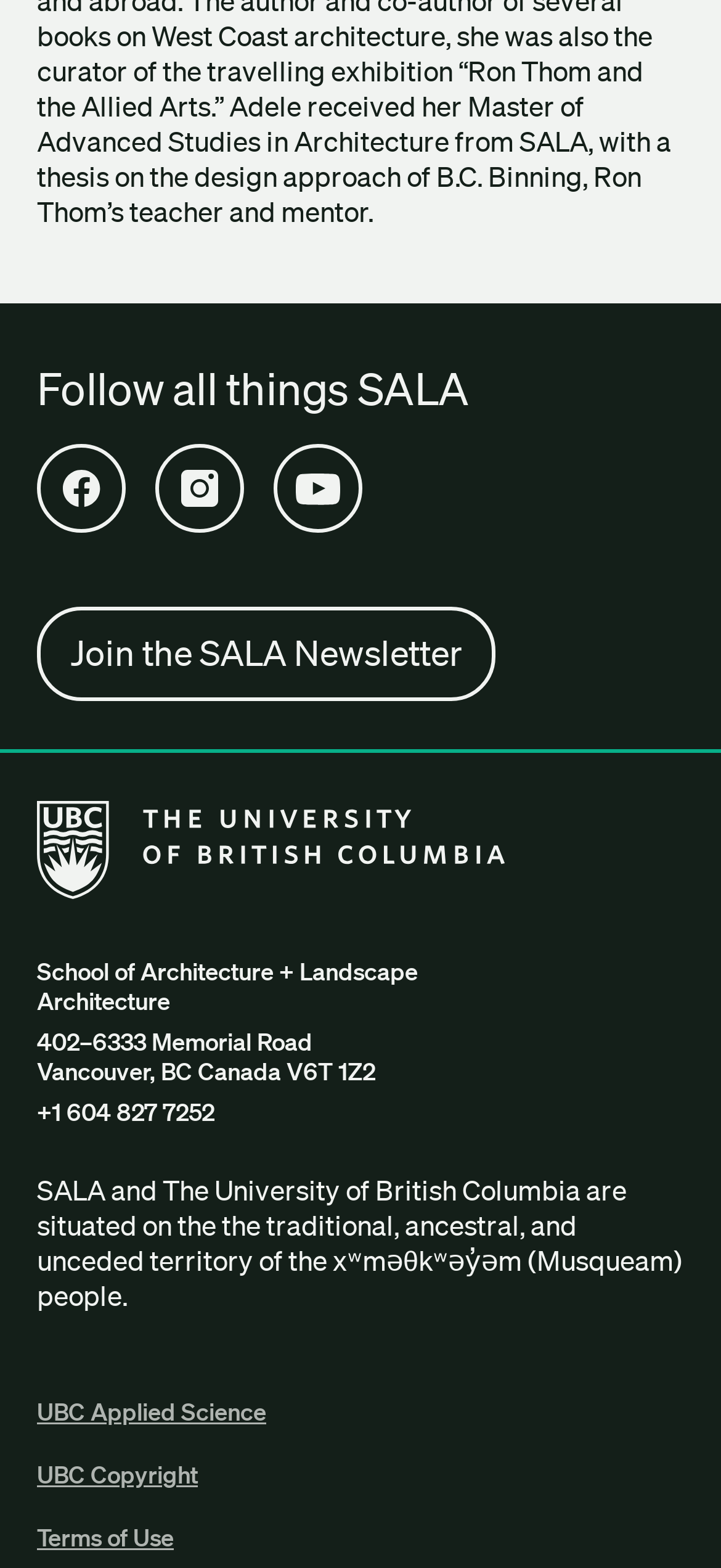Determine the bounding box coordinates of the clickable element to achieve the following action: 'Visit UBC Applied Science'. Provide the coordinates as four float values between 0 and 1, formatted as [left, top, right, bottom].

[0.051, 0.891, 0.369, 0.911]